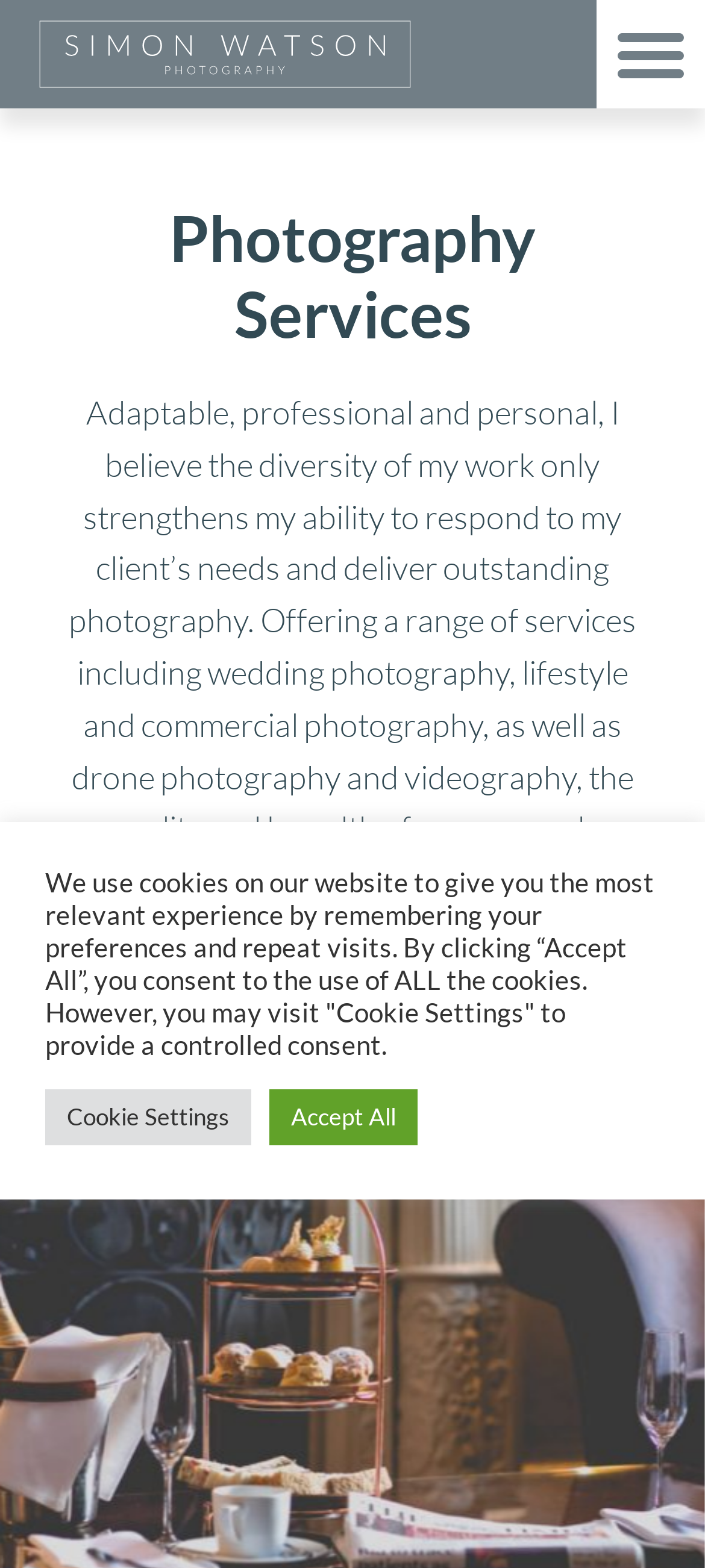What type of photography services are offered?
Examine the image closely and answer the question with as much detail as possible.

Based on the webpage content, it is clear that the photographer offers a range of services including wedding photography, lifestyle and commercial photography, as well as drone photography and videography.